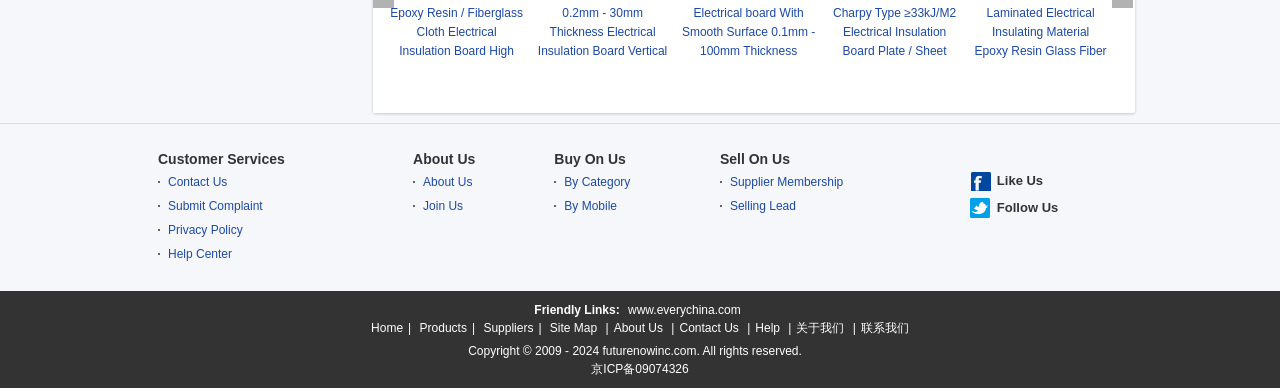Find the bounding box coordinates for the area that must be clicked to perform this action: "Follow Us".

[0.779, 0.515, 0.827, 0.554]